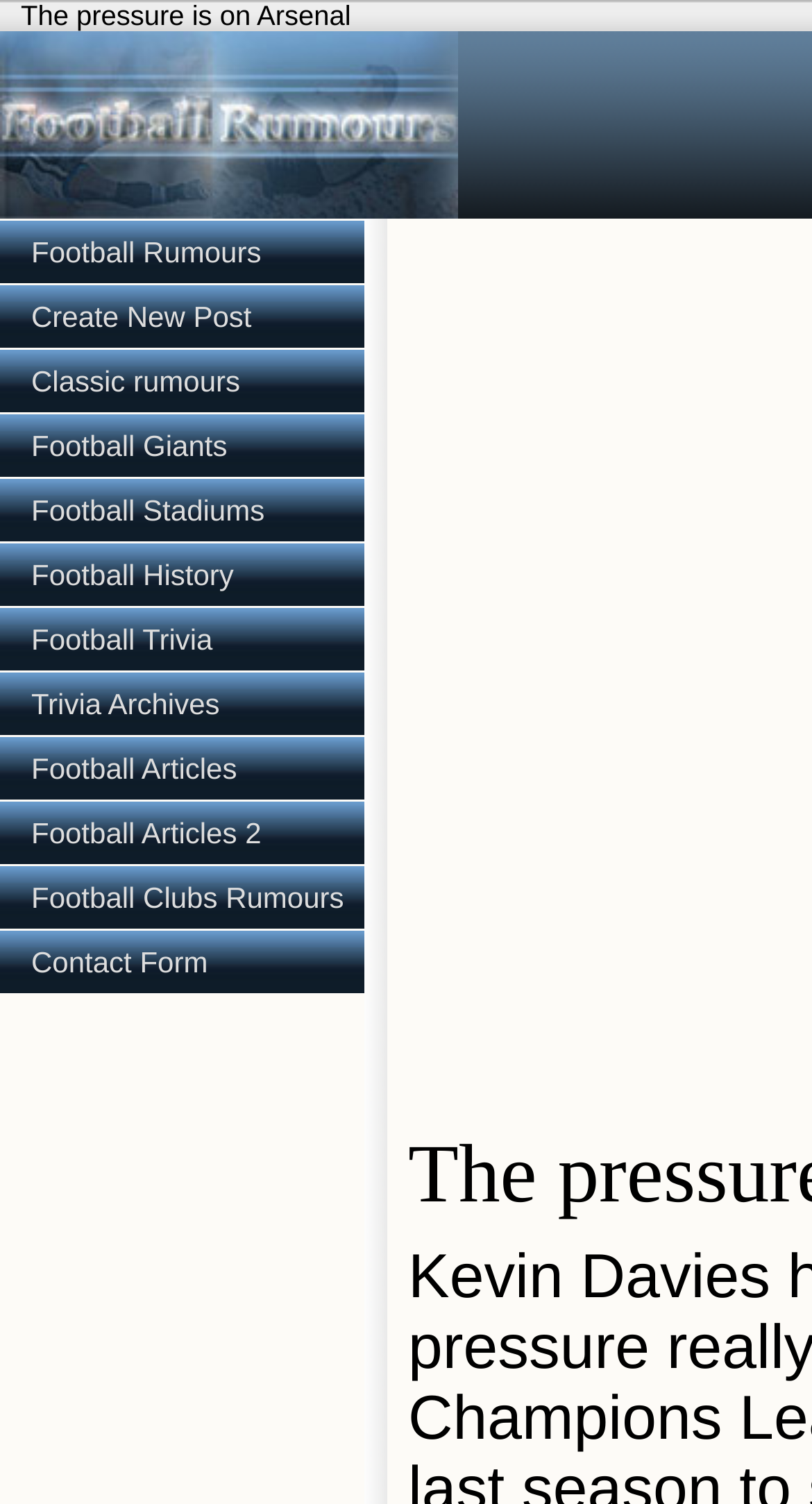Please find the bounding box coordinates of the clickable region needed to complete the following instruction: "Contact us". The bounding box coordinates must consist of four float numbers between 0 and 1, i.e., [left, top, right, bottom].

[0.0, 0.619, 0.449, 0.66]